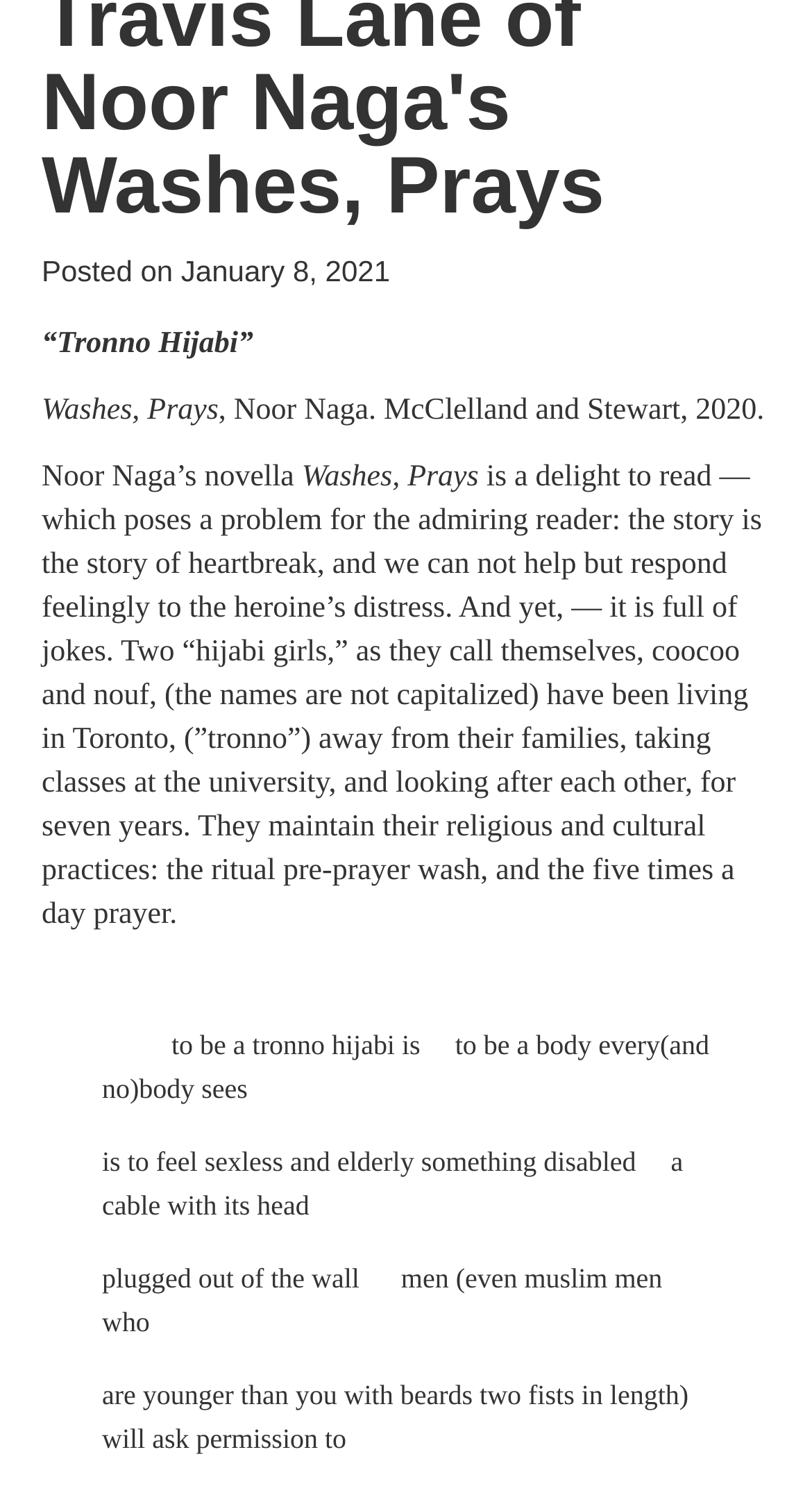Using the element description Contribute, predict the bounding box coordinates for the UI element. Provide the coordinates in (top-left x, top-left y, bottom-right x, bottom-right y) format with values ranging from 0 to 1.

[0.051, 0.201, 0.949, 0.254]